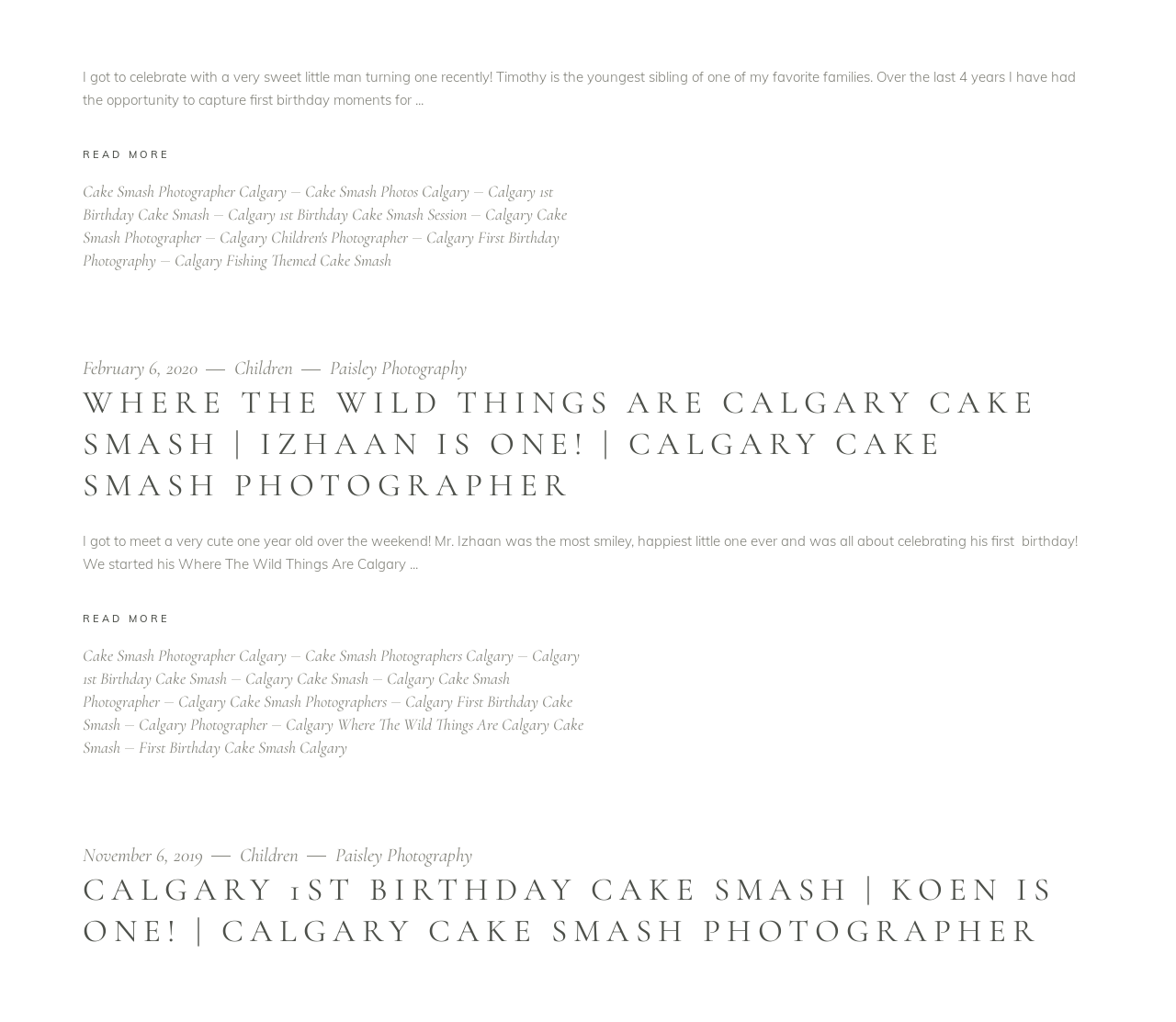Identify the bounding box coordinates for the UI element described as: "Cake Smash Photographer Calgary".

[0.07, 0.631, 0.259, 0.651]